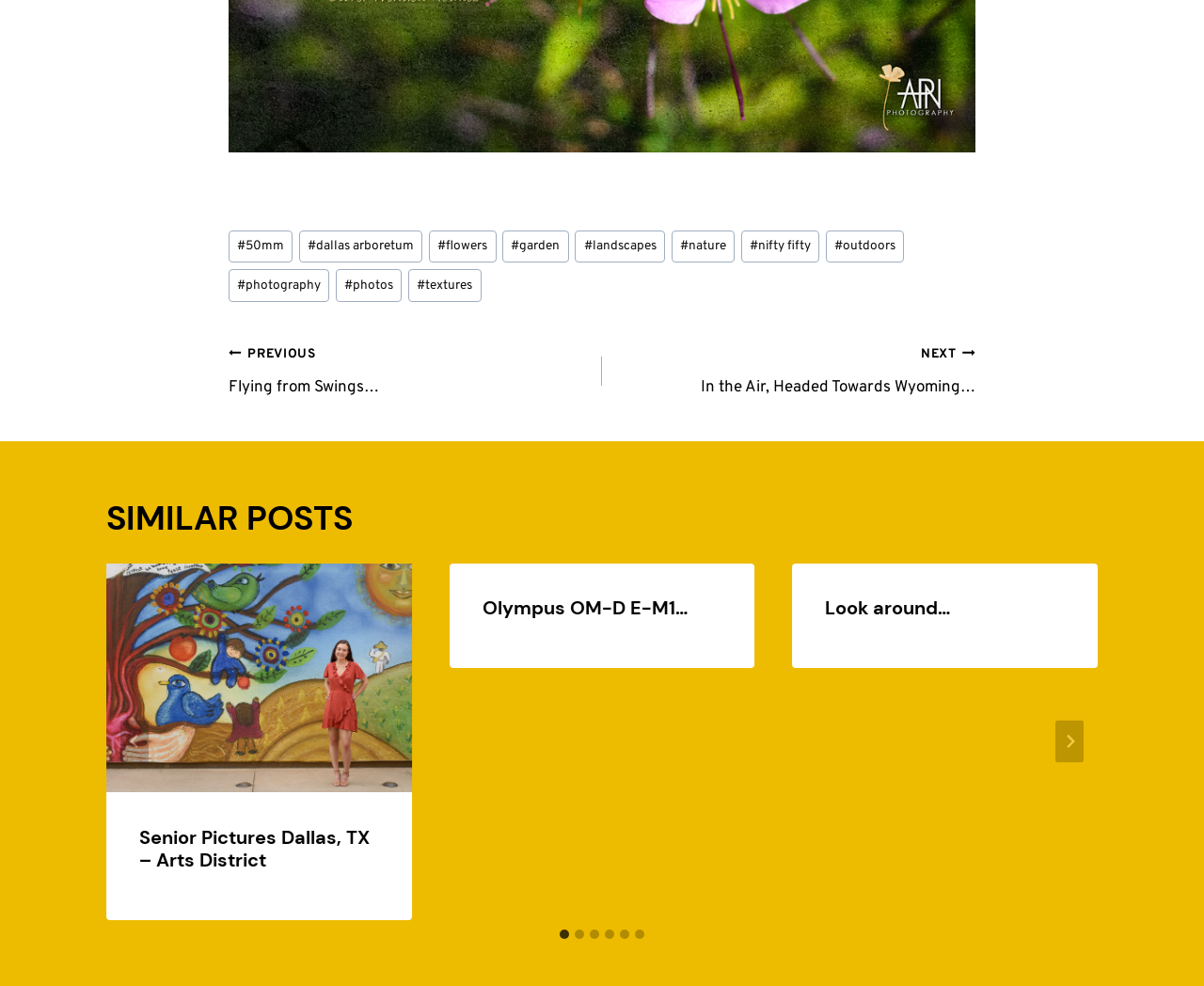Please find the bounding box coordinates of the section that needs to be clicked to achieve this instruction: "Click on the '#50mm' tag".

[0.19, 0.233, 0.243, 0.266]